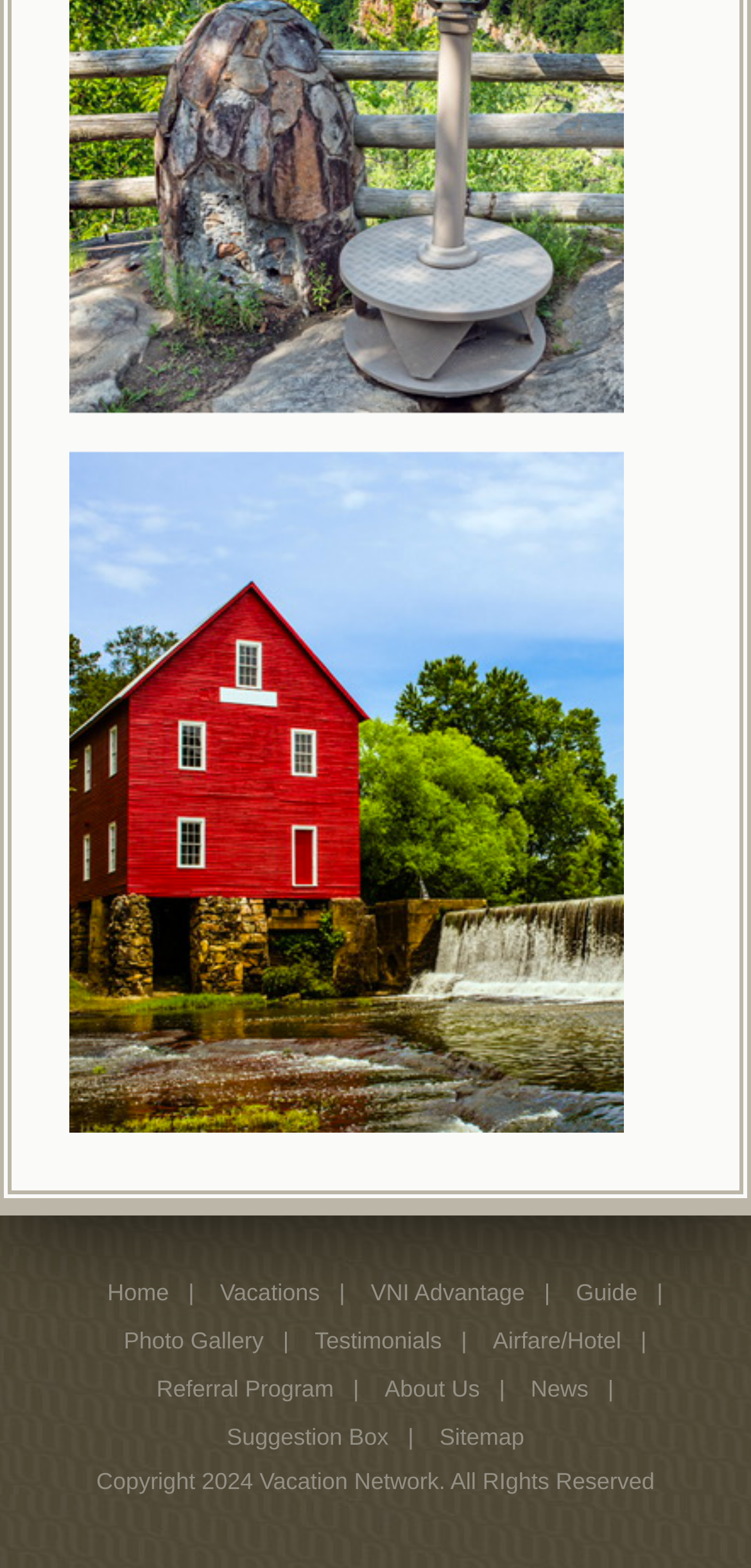Given the element description, predict the bounding box coordinates in the format (top-left x, top-left y, bottom-right x, bottom-right y). Make sure all values are between 0 and 1. Here is the element description: Photo Gallery

[0.165, 0.846, 0.351, 0.864]